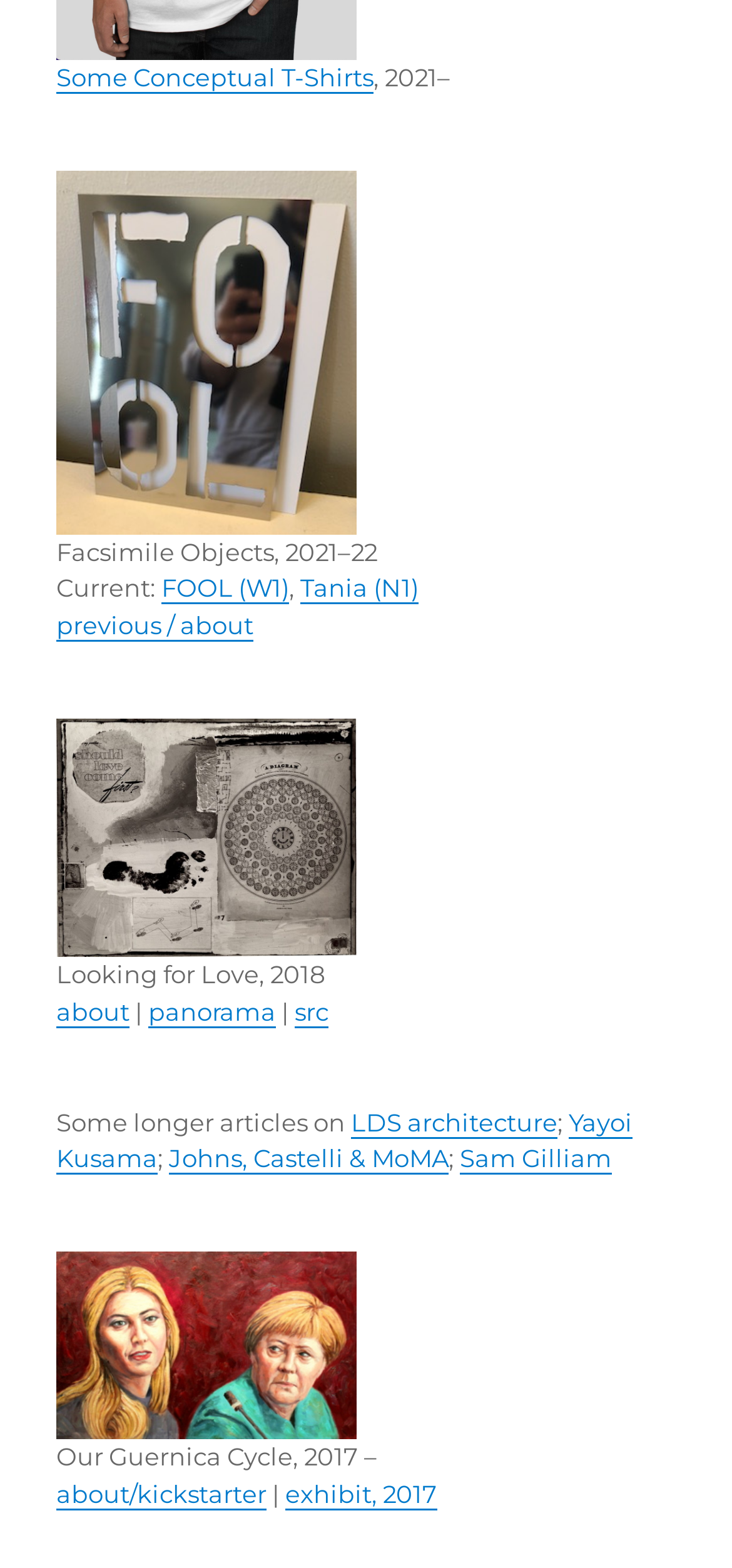What is the title of the first conceptual T-Shirts?
Based on the screenshot, provide a one-word or short-phrase response.

Some Conceptual T-Shirts